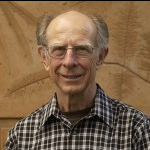Please provide a detailed answer to the question below by examining the image:
What emotions does the image convey?

The caption states that the warm tones in the image convey a sense of approachability and friendliness, which implies that the image is meant to evoke a sense of comfort and welcoming nature.